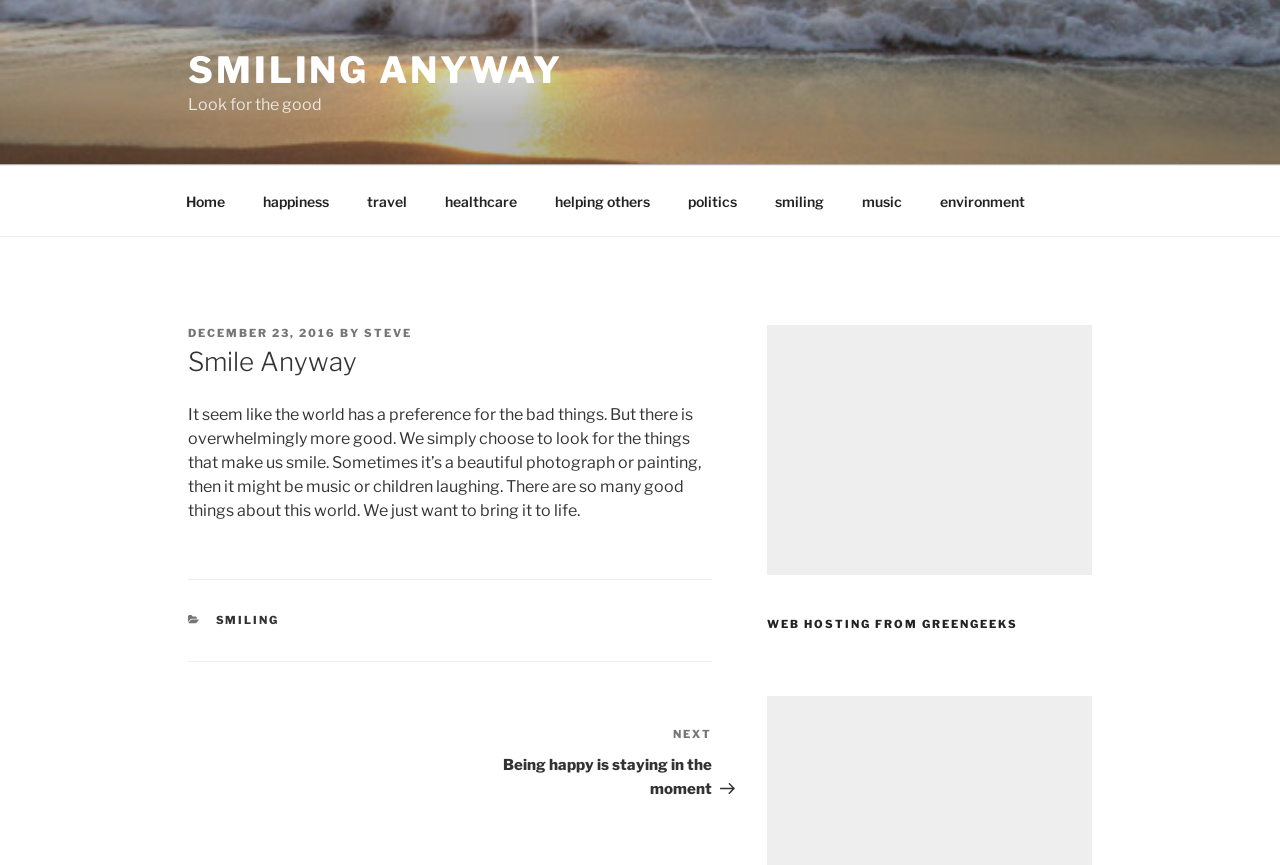What is the title of the next post?
Can you provide a detailed and comprehensive answer to the question?

The title of the next post can be found in the 'Post navigation' section, where it says 'Next Post Being happy is staying in the moment'.